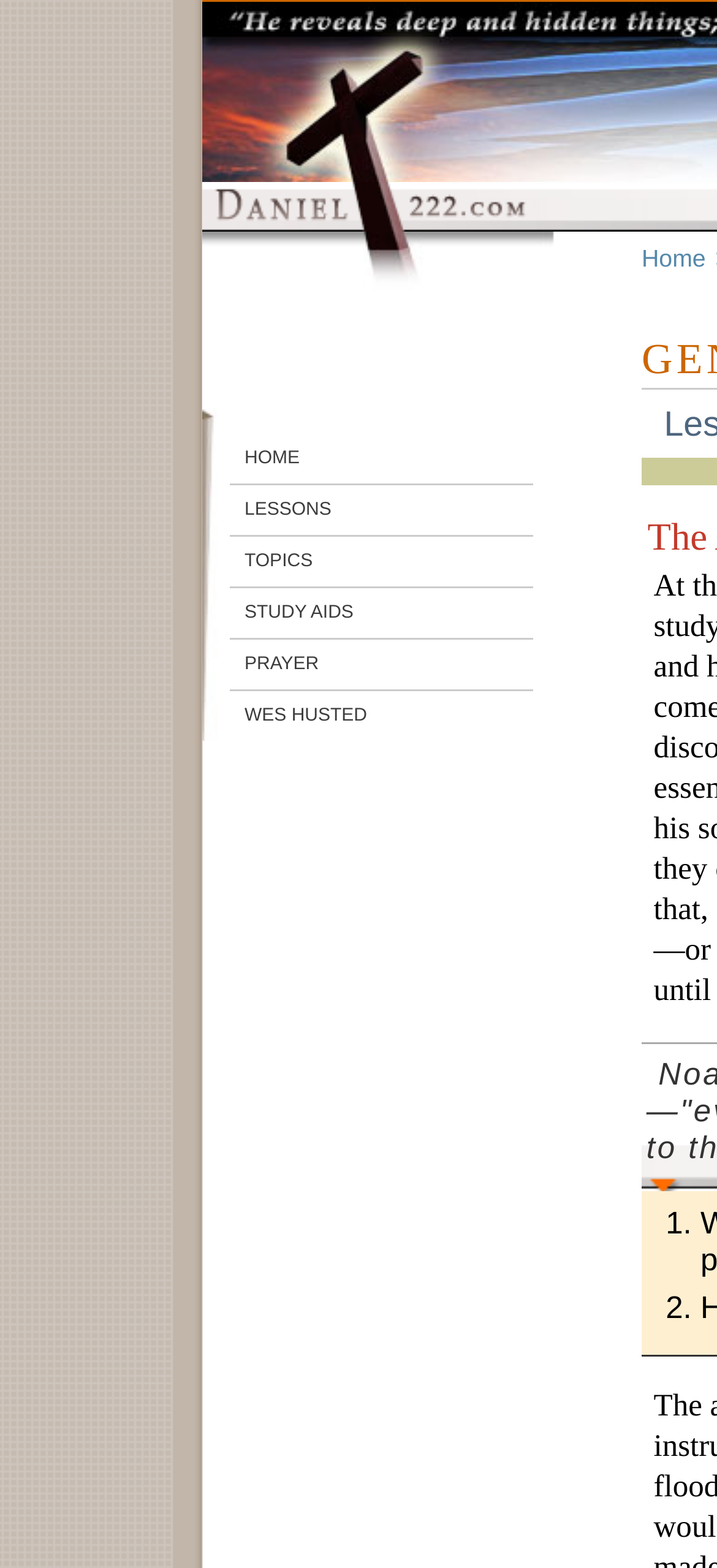Identify the bounding box coordinates for the UI element described as: "STUDY AIDS".

[0.321, 0.375, 0.744, 0.407]